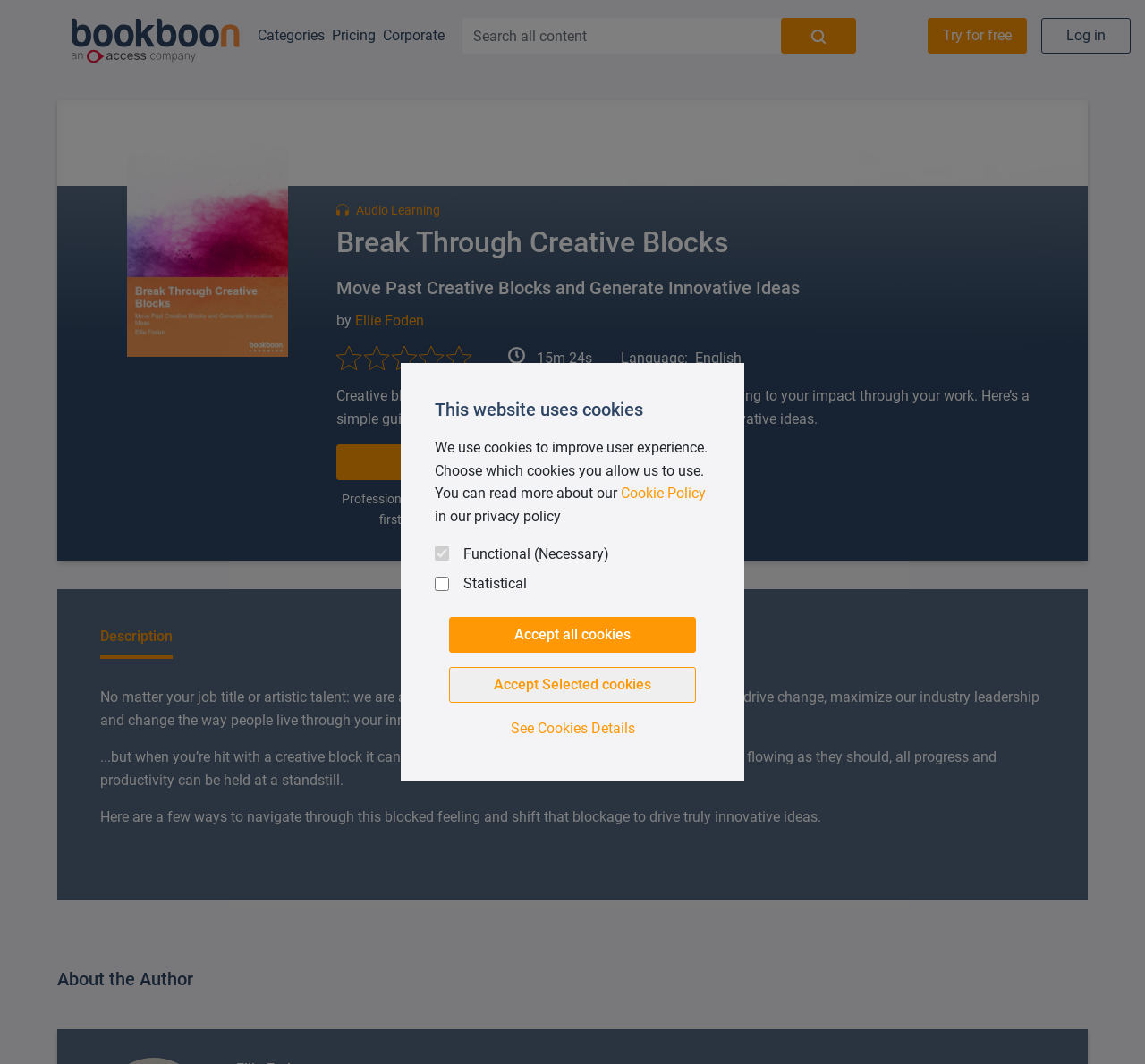Could you highlight the region that needs to be clicked to execute the instruction: "Read more about Cookie Policy"?

[0.542, 0.456, 0.617, 0.472]